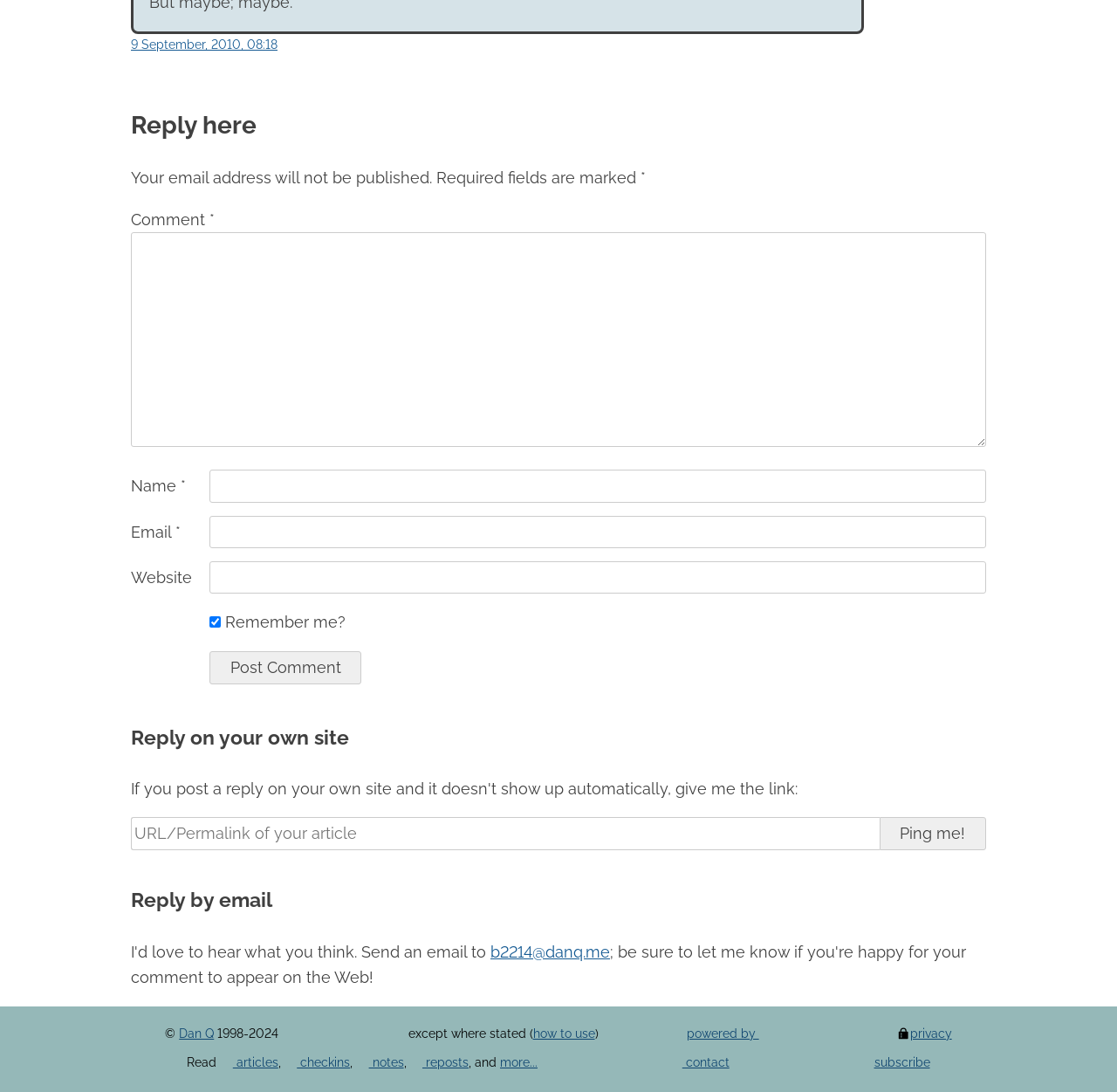Determine the coordinates of the bounding box for the clickable area needed to execute this instruction: "Click the Ping me! button".

[0.787, 0.749, 0.883, 0.779]